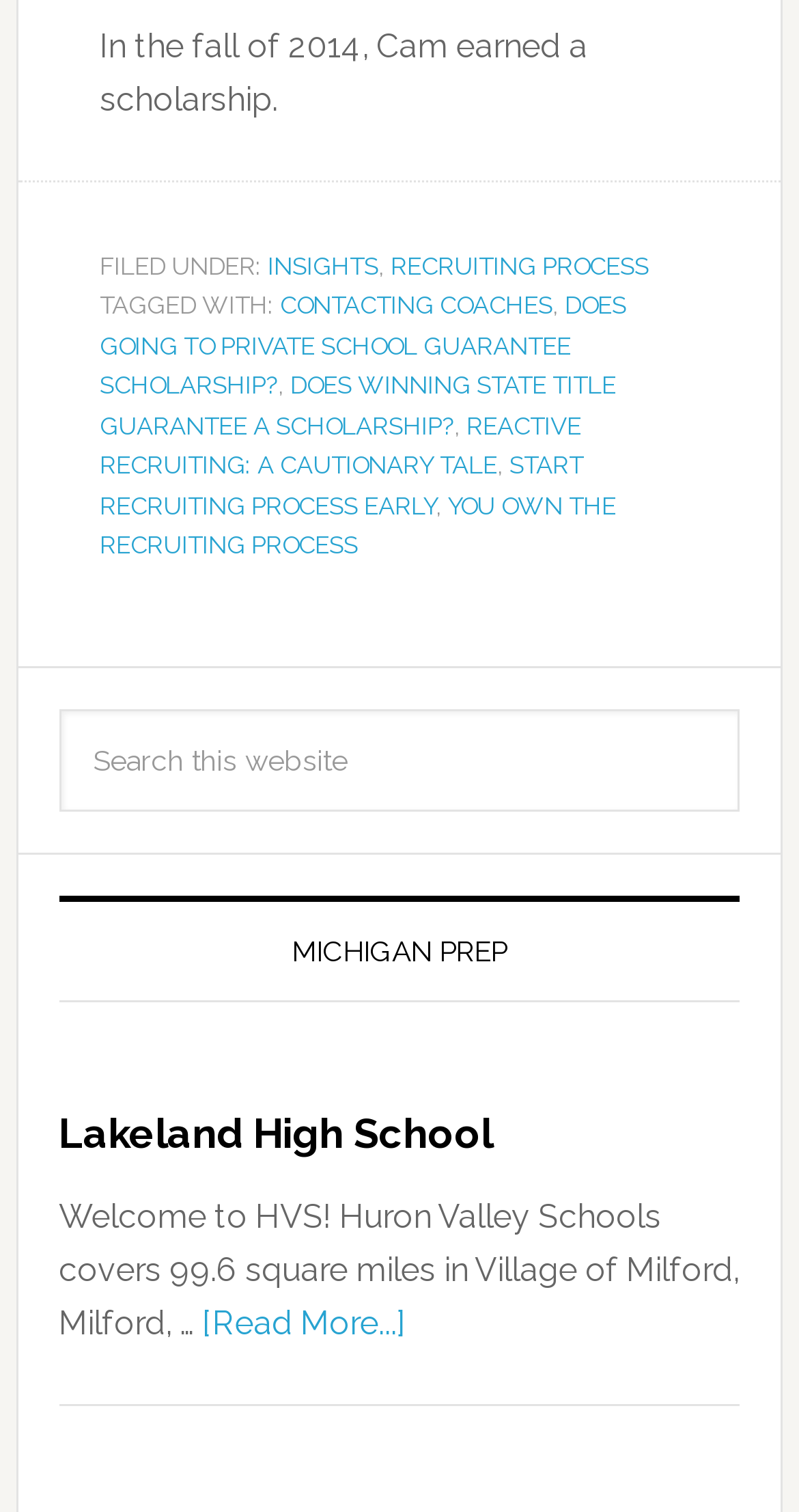Locate the bounding box coordinates of the area where you should click to accomplish the instruction: "View 'RECRUITING PROCESS'".

[0.489, 0.166, 0.812, 0.185]